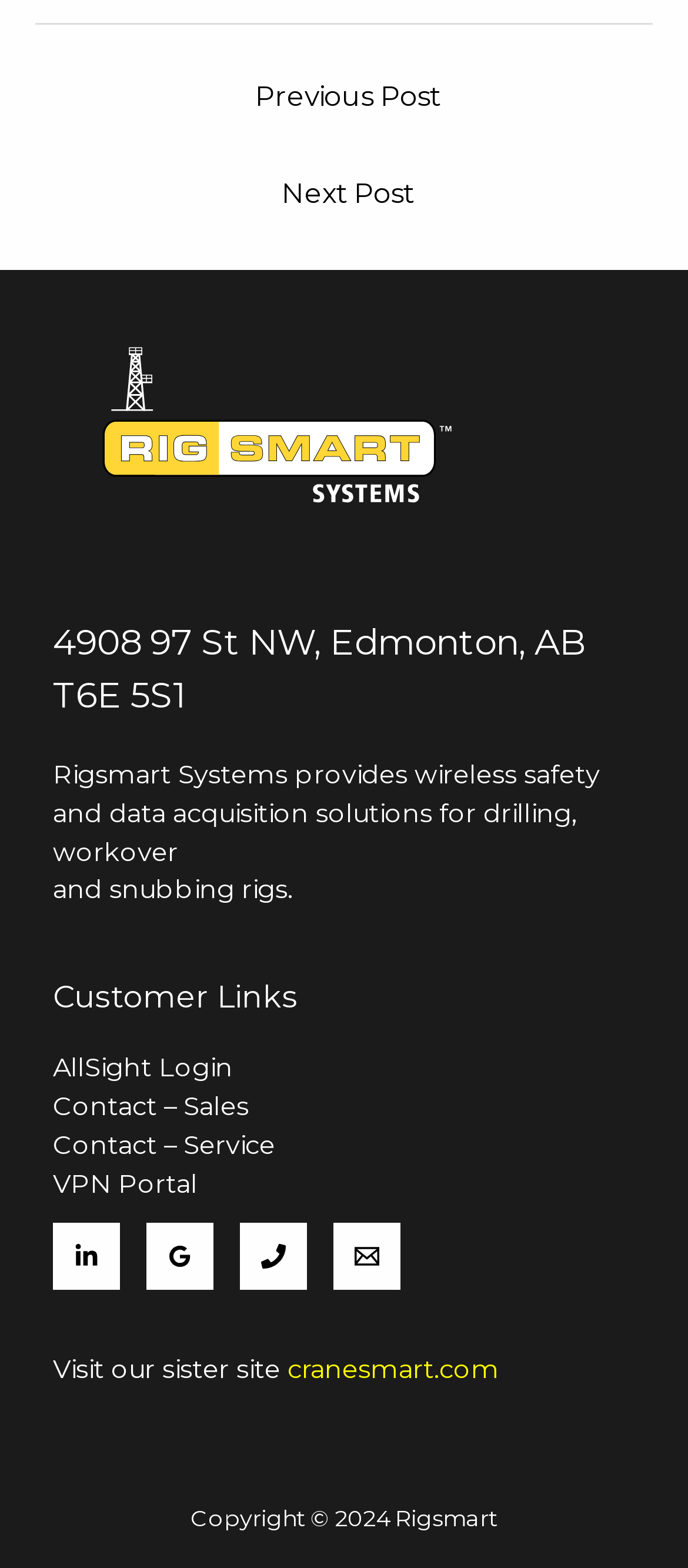Identify the bounding box coordinates for the UI element described as follows: "aria-label="780"". Ensure the coordinates are four float numbers between 0 and 1, formatted as [left, top, right, bottom].

[0.349, 0.779, 0.446, 0.822]